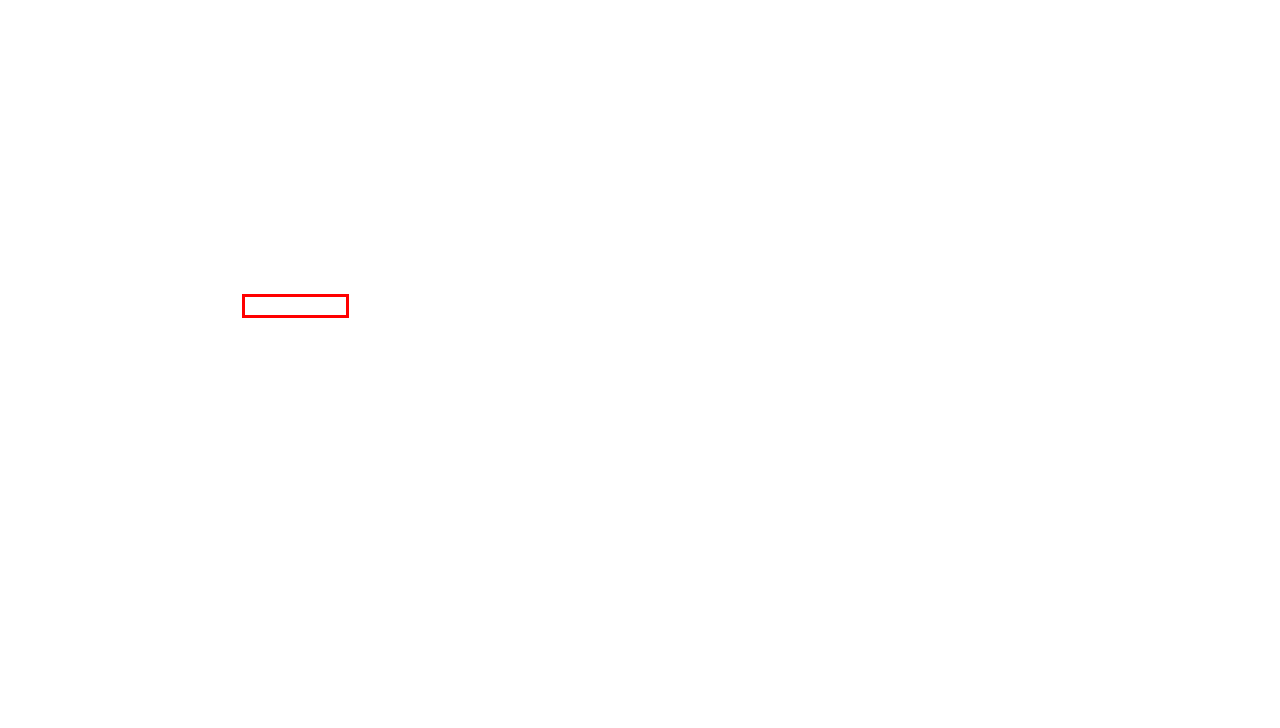You have been given a screenshot of a webpage with a red bounding box around a UI element. Select the most appropriate webpage description for the new webpage that appears after clicking the element within the red bounding box. The choices are:
A. Tech Gadgets - TechnoloJust
B. Tech News - TechnoloJust
C. Mobile and Smartphone News - TechnoloJust
D. Home - Owltech Agency
E. Loopy Case for iPhone review: Stop the drop | iMore
F. Tech Reviews - TechnoloJust
G. Gaming - TechnoloJust
H. Technolojust, Author at

E